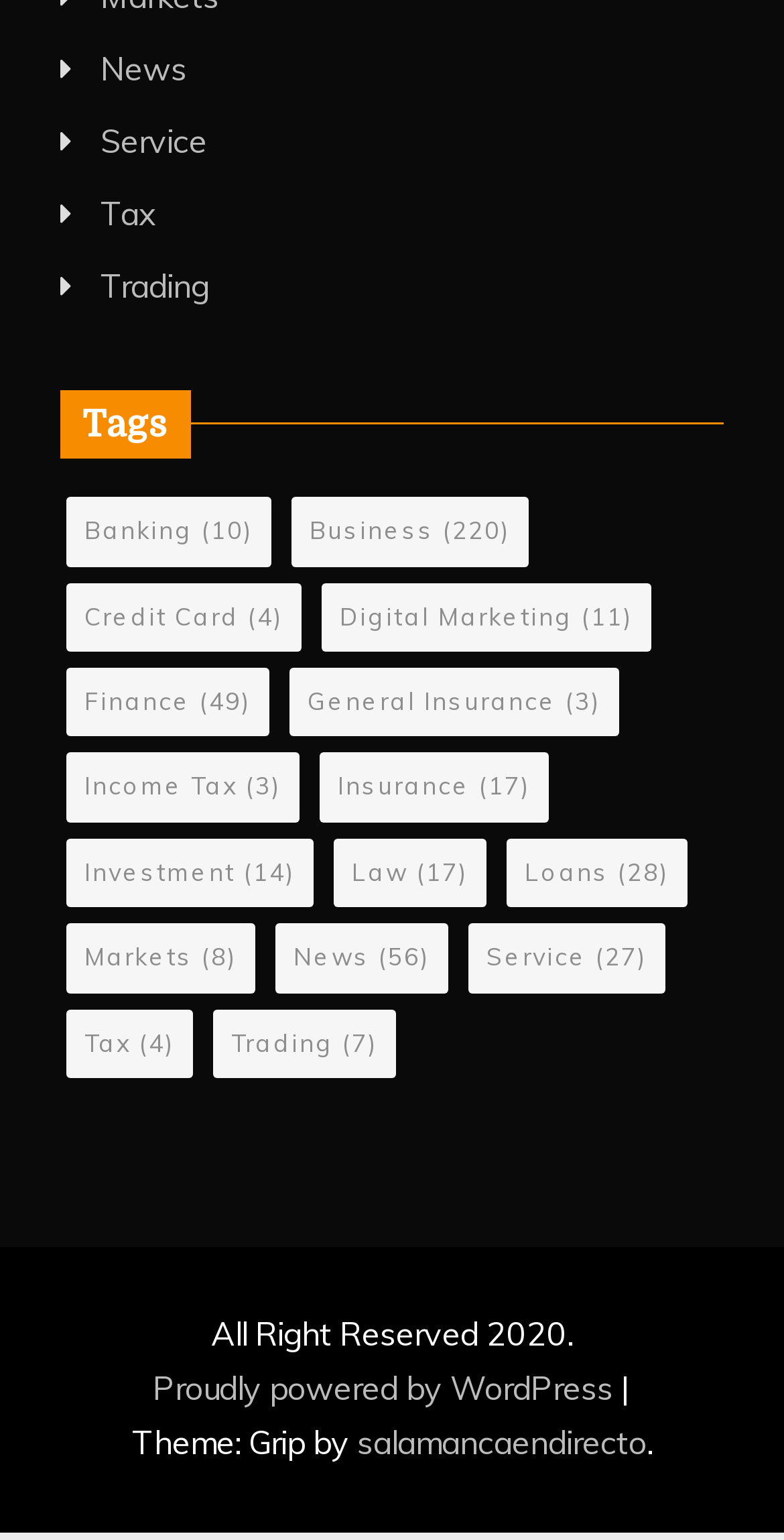Determine the bounding box coordinates of the section to be clicked to follow the instruction: "Click on News". The coordinates should be given as four float numbers between 0 and 1, formatted as [left, top, right, bottom].

[0.128, 0.032, 0.238, 0.058]